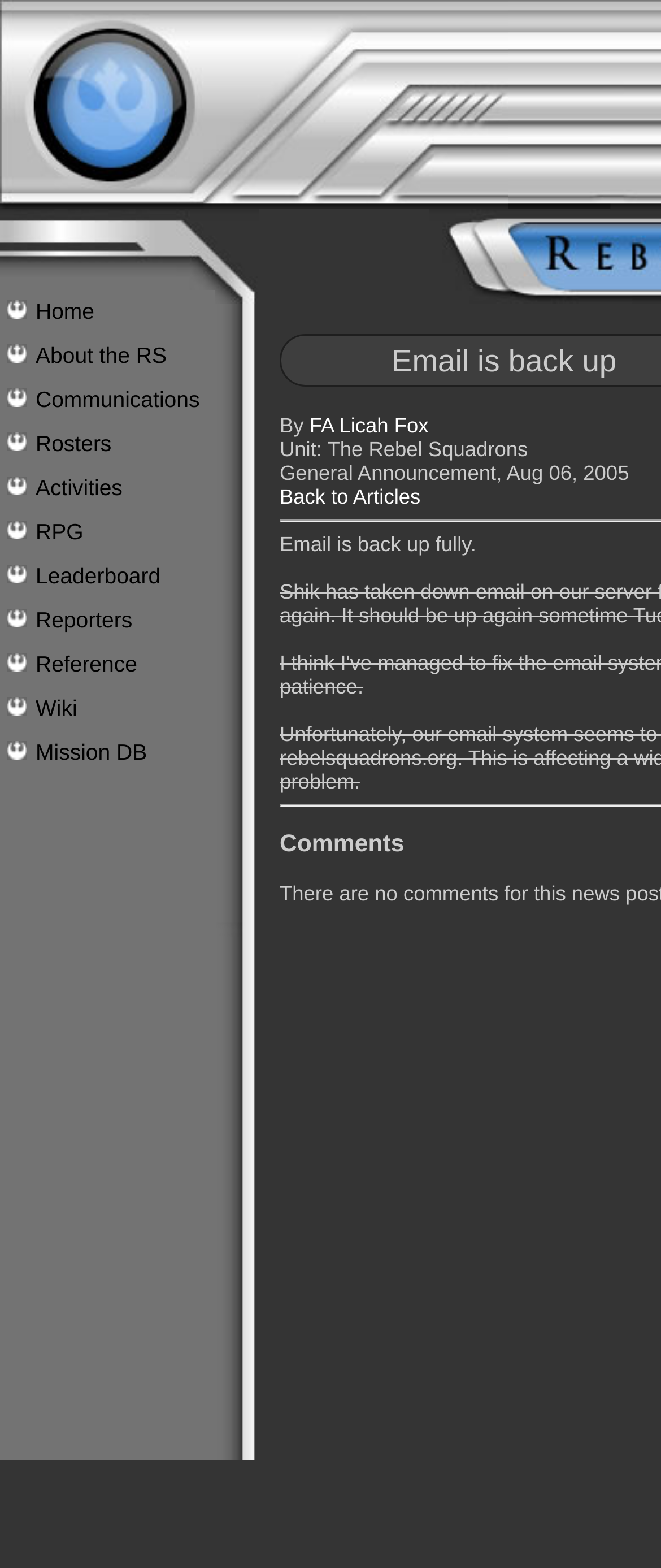Determine the bounding box coordinates for the clickable element to execute this instruction: "check communications". Provide the coordinates as four float numbers between 0 and 1, i.e., [left, top, right, bottom].

[0.038, 0.241, 0.326, 0.269]